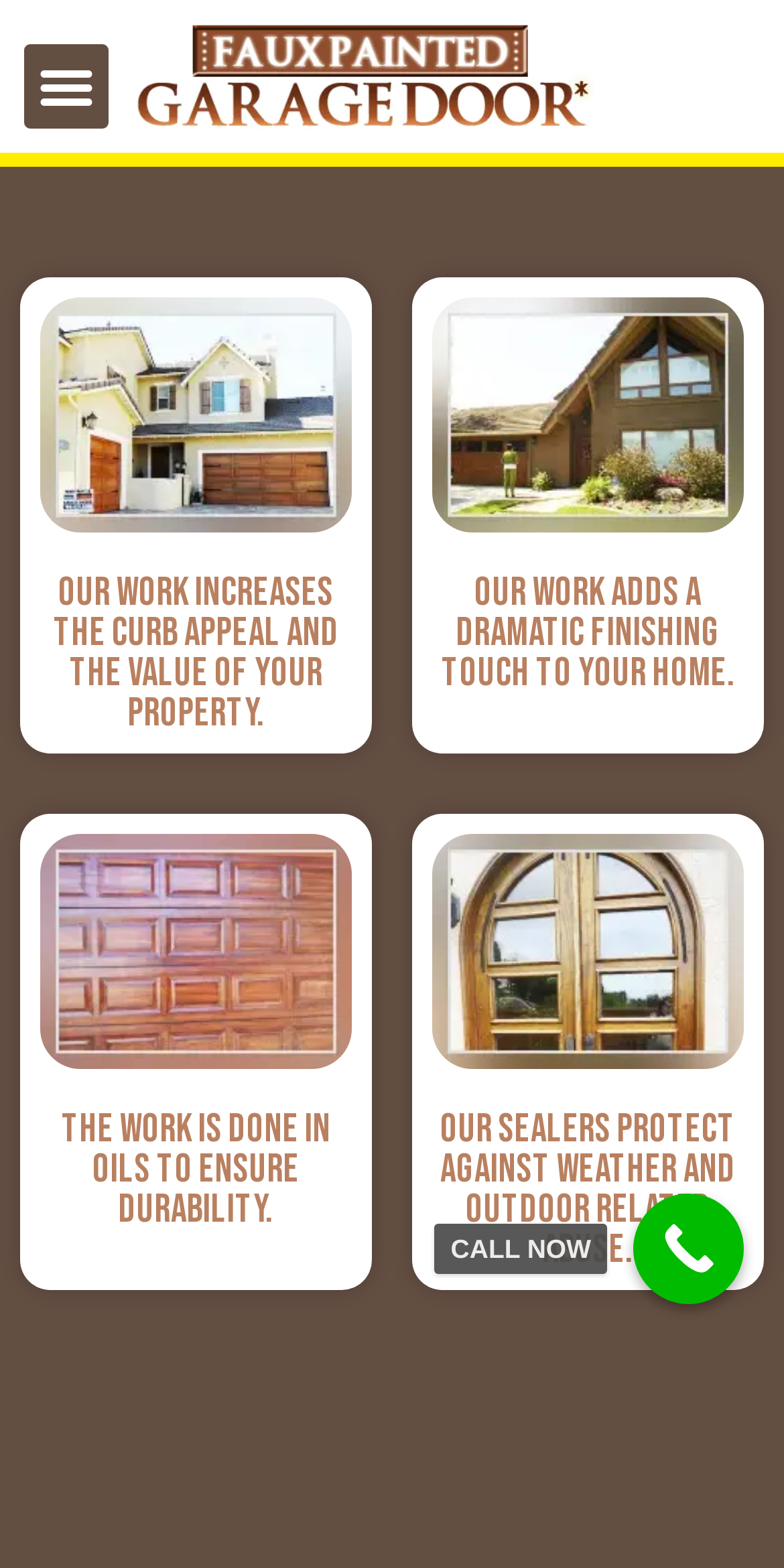What is the purpose of the sealers?
Please give a detailed and elaborate answer to the question.

I found a heading that says 'Our sealers protect against weather and outdoor related abuse.' This implies that the purpose of the sealers is to protect against weather and outdoor related abuse.